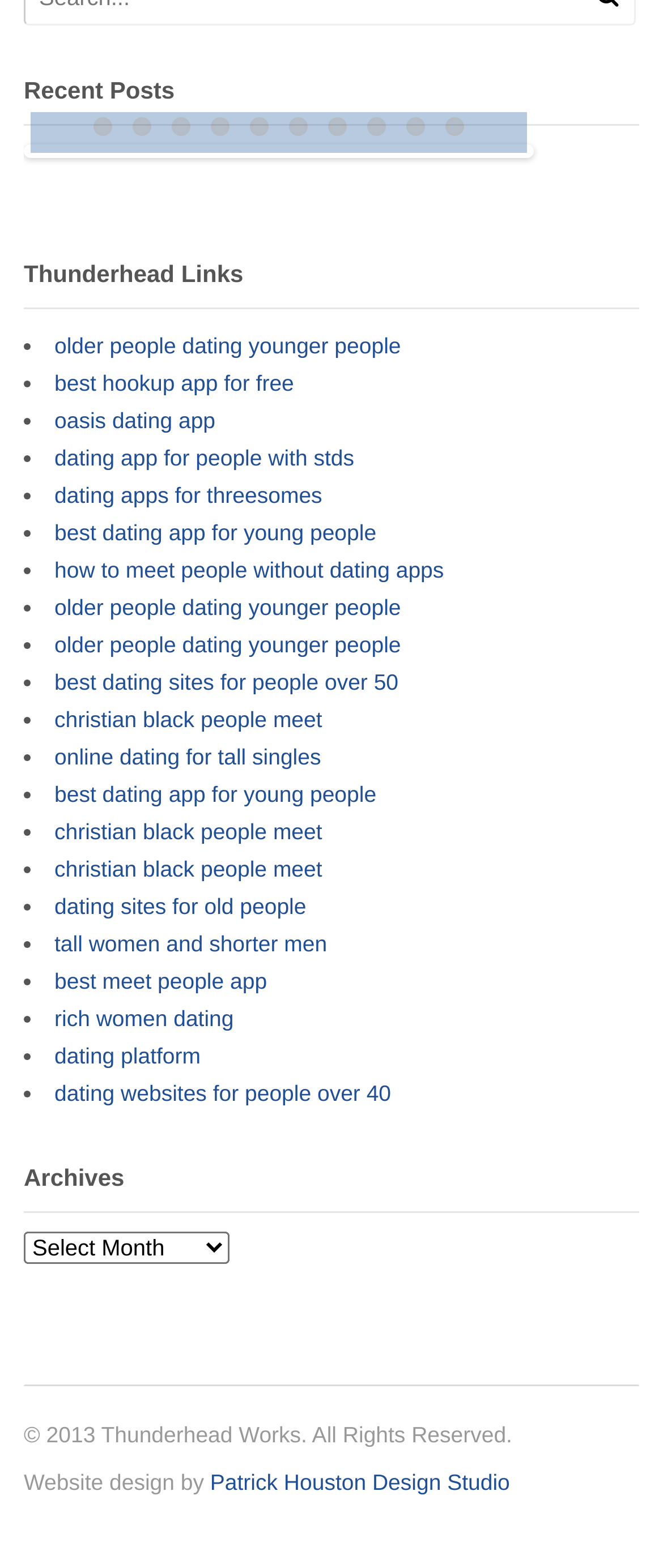What is the theme of the links under 'Thunderhead Links'?
Please answer the question with a detailed and comprehensive explanation.

The theme of the links under 'Thunderhead Links' can be determined by analyzing the text content of the links, which are all related to dating and relationships, such as 'older people dating younger people', 'best dating app for young people', and 'tall women and shorter men'.